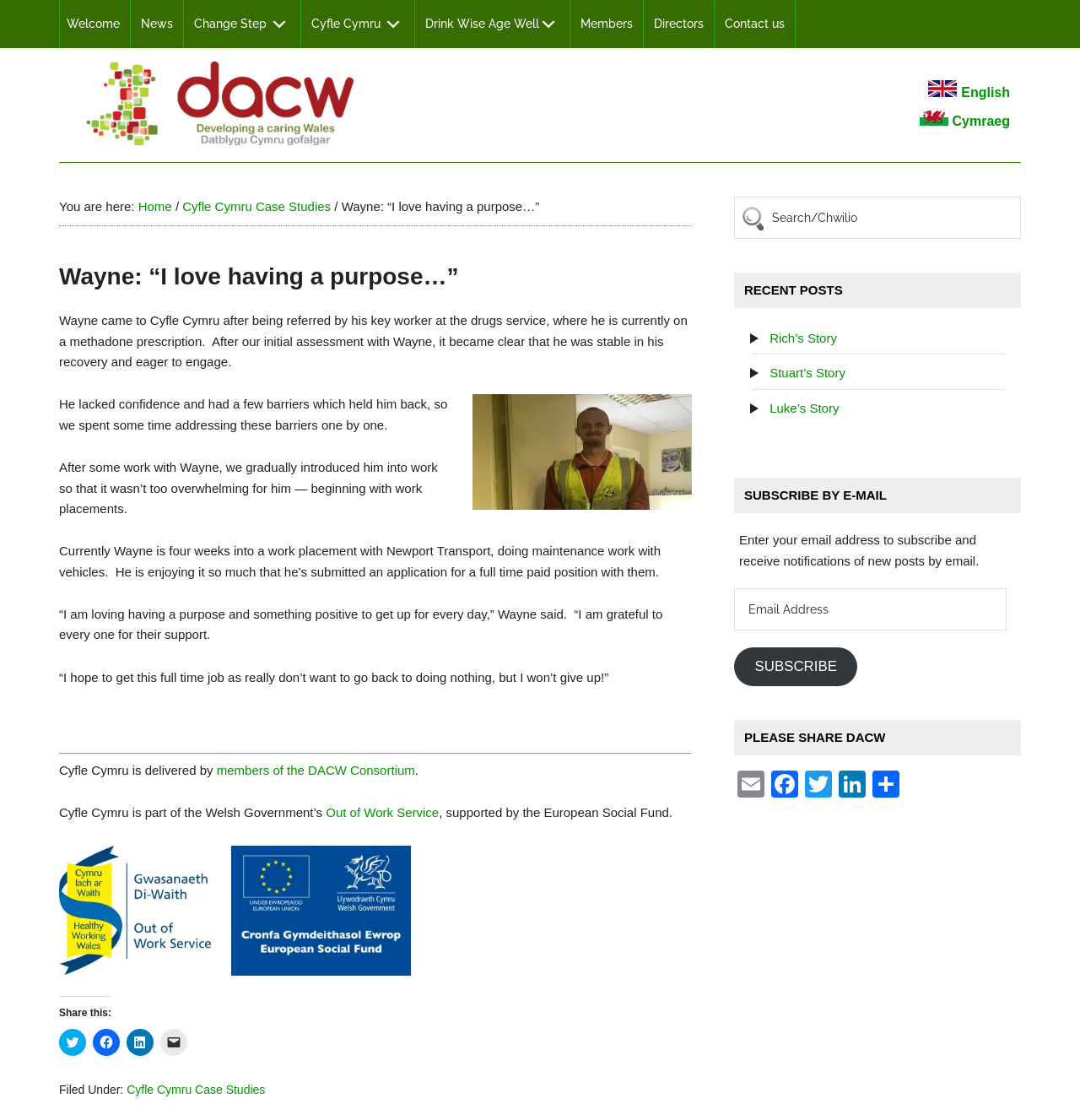What is the name of the consortium that delivers Cyfle Cymru?
Identify the answer in the screenshot and reply with a single word or phrase.

DACW Consortium